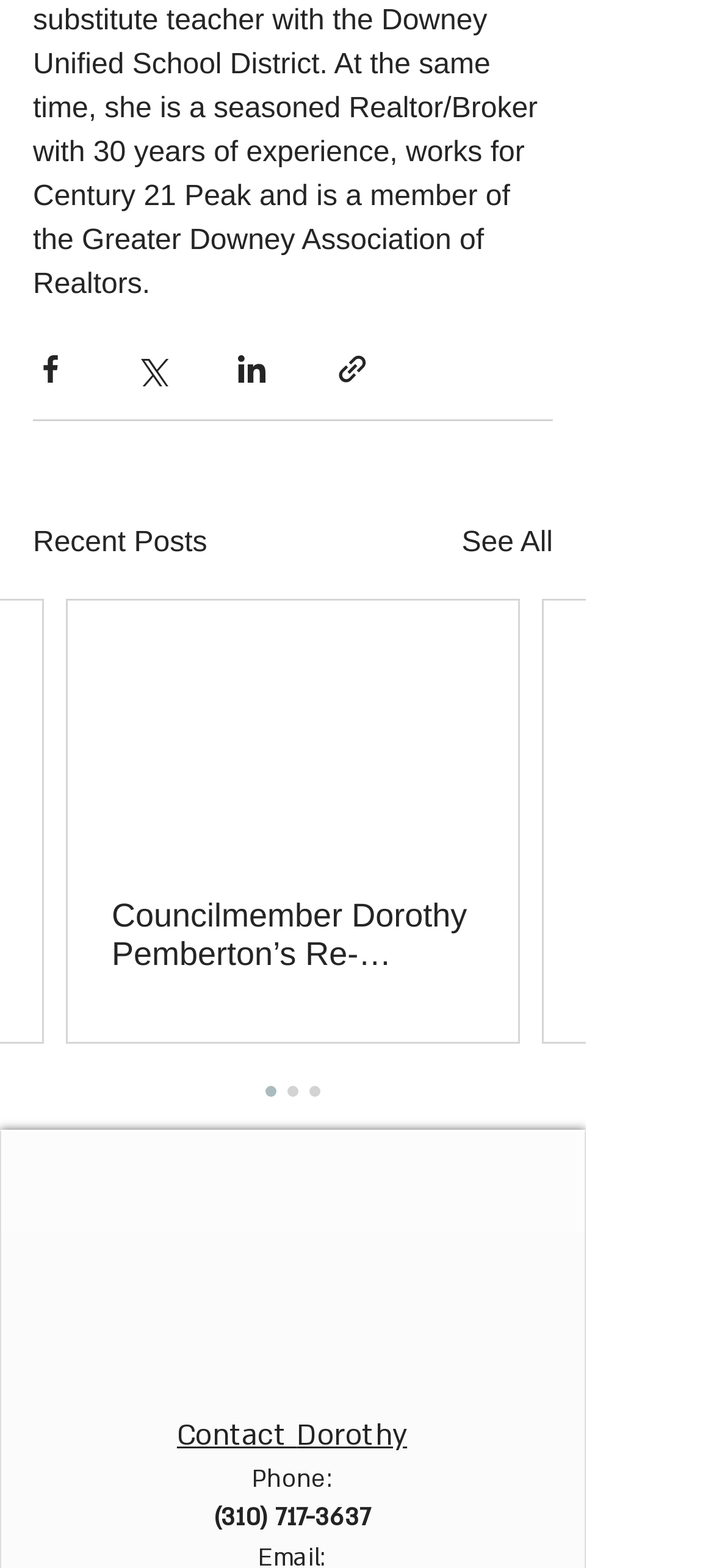Using the element description https://www.michigan.gov/mhc/archives/family-history-seminar, predict the bounding box coordinates for the UI element. Provide the coordinates in (top-left x, top-left y, bottom-right x, bottom-right y) format with values ranging from 0 to 1.

None